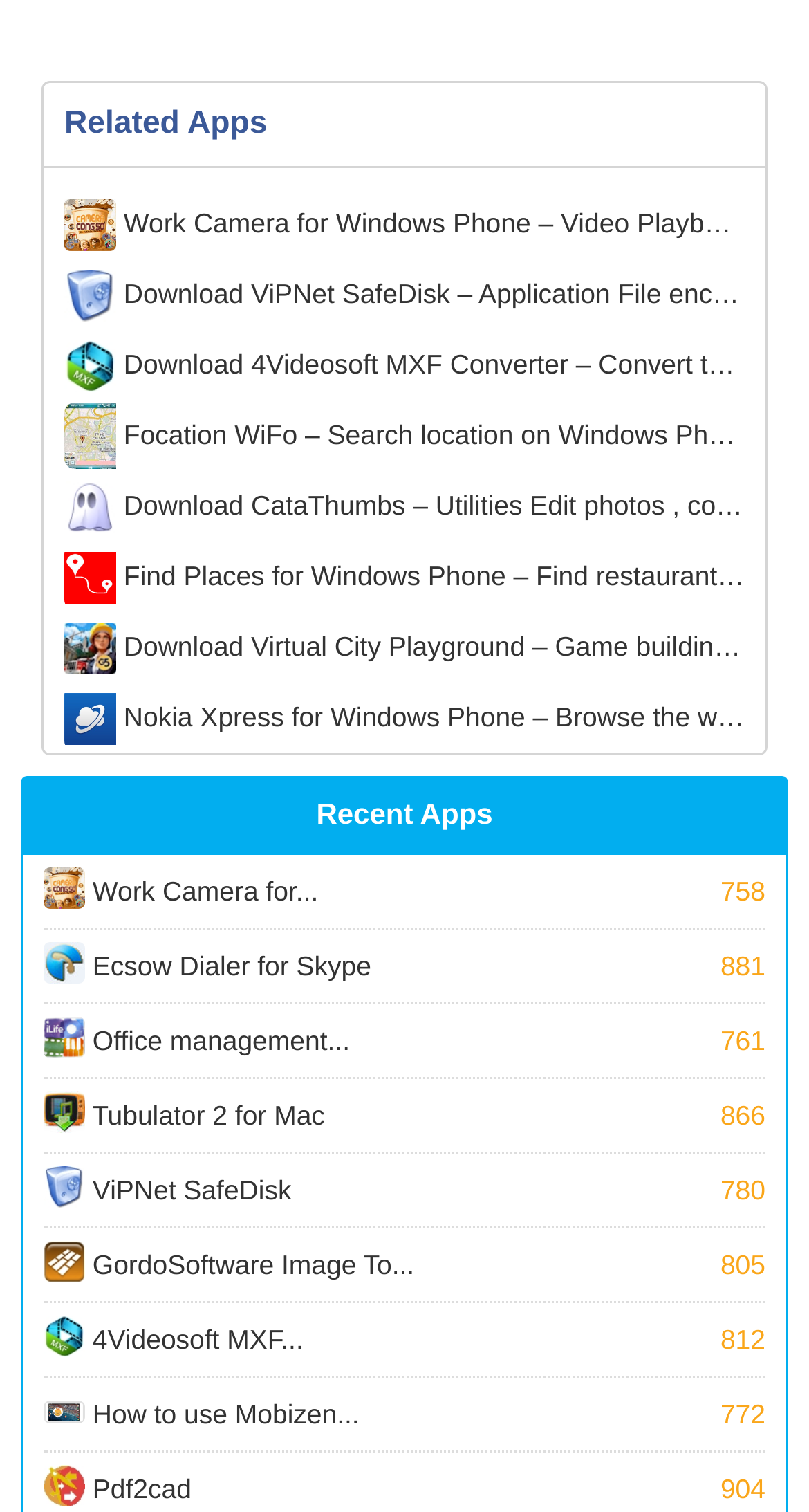How many images are associated with each app listing?
Please provide a single word or phrase as your answer based on the screenshot.

1